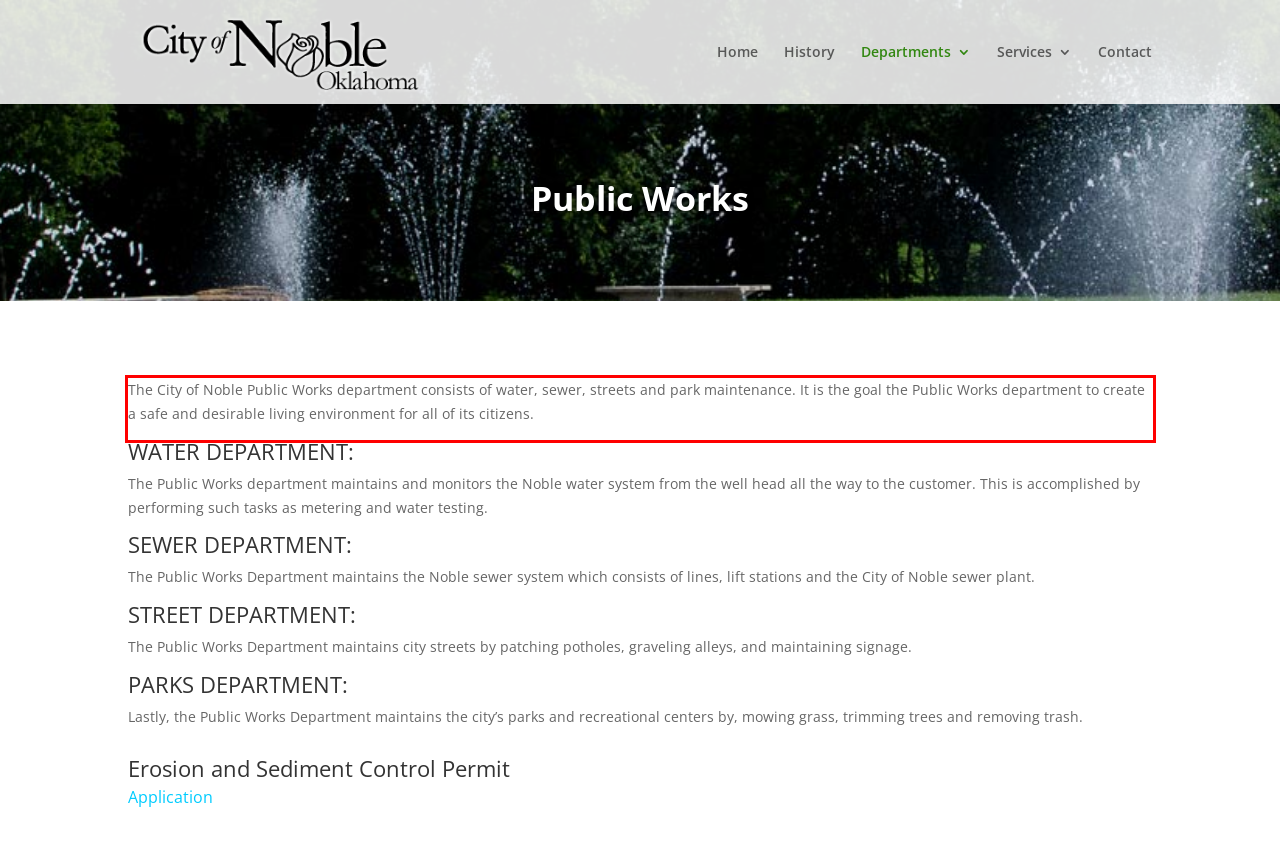In the given screenshot, locate the red bounding box and extract the text content from within it.

The City of Noble Public Works department consists of water, sewer, streets and park maintenance. It is the goal the Public Works department to create a safe and desirable living environment for all of its citizens.